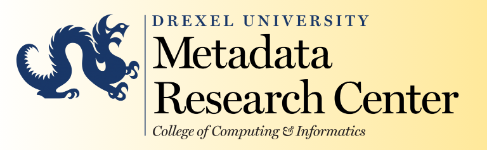Use a single word or phrase to answer the question:
What is the affiliation of the Metadata Research Center?

College of Computing & Informatics